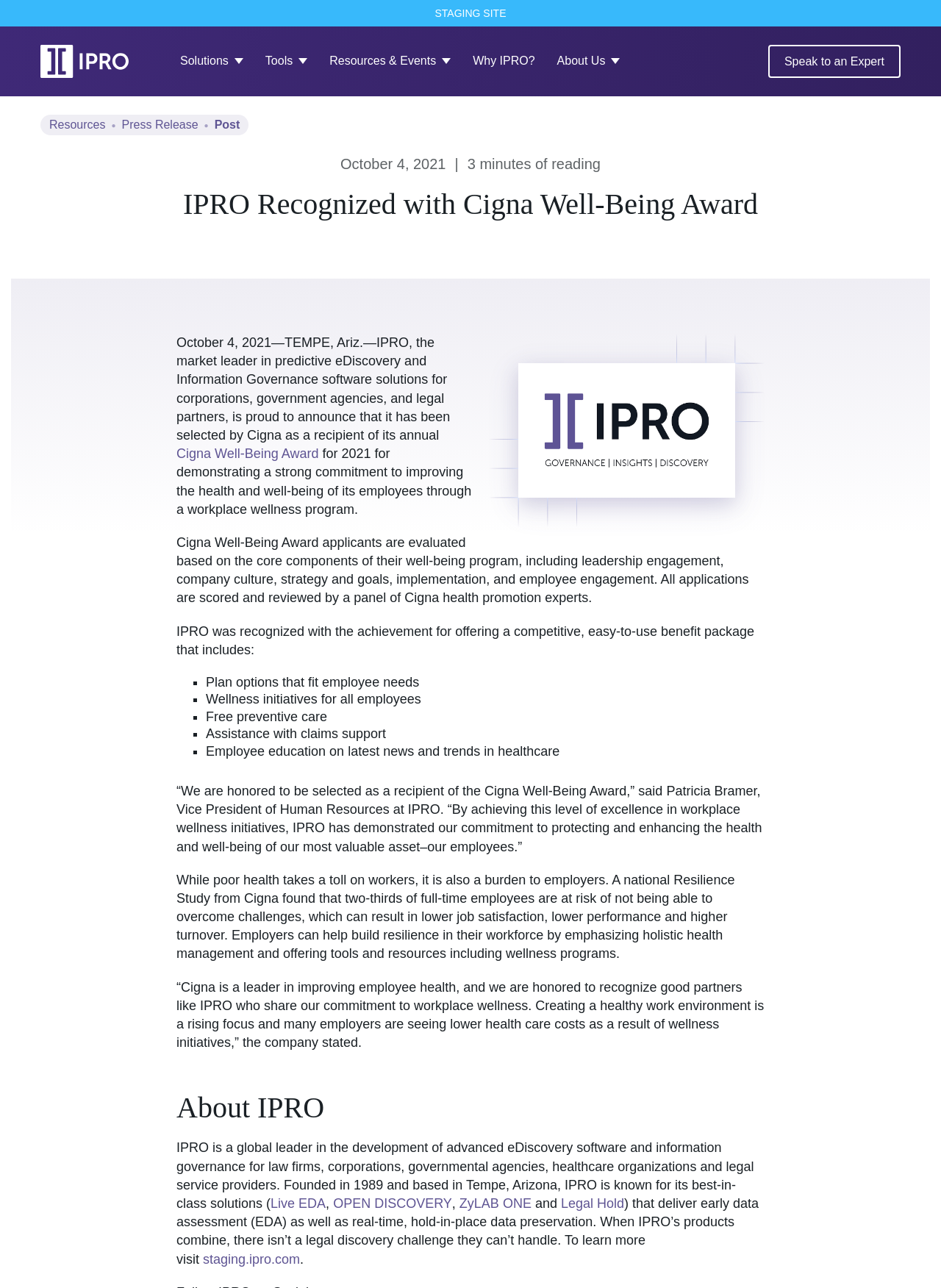What award did IPRO receive from Cigna?
Please provide a comprehensive answer based on the contents of the image.

The answer can be found in the paragraph that starts with 'October 4, 2021—TEMPE, Ariz.—IPRO...' where it is mentioned that IPRO has been selected by Cigna as a recipient of its annual Cigna Well-Being Award.